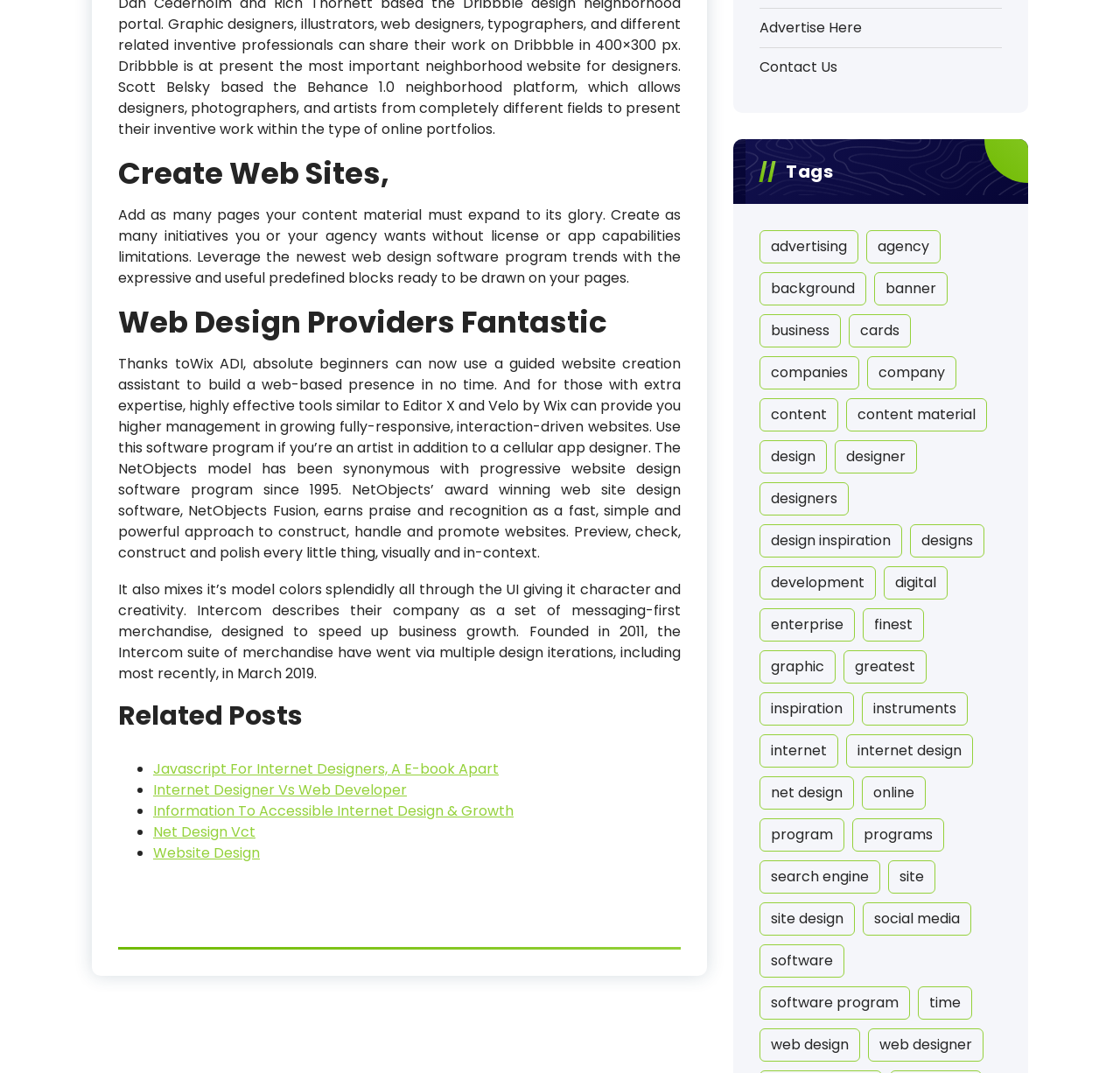Identify the bounding box coordinates of the clickable section necessary to follow the following instruction: "Click on 'Create Web Sites'". The coordinates should be presented as four float numbers from 0 to 1, i.e., [left, top, right, bottom].

[0.105, 0.145, 0.348, 0.178]